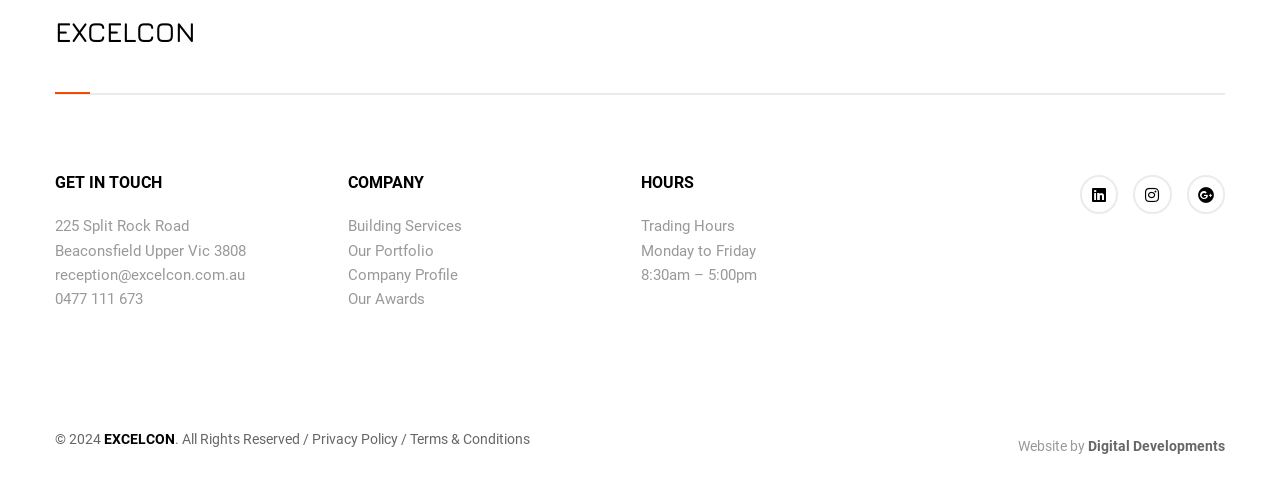Pinpoint the bounding box coordinates of the clickable element to carry out the following instruction: "Read about 'China-US' relations."

None